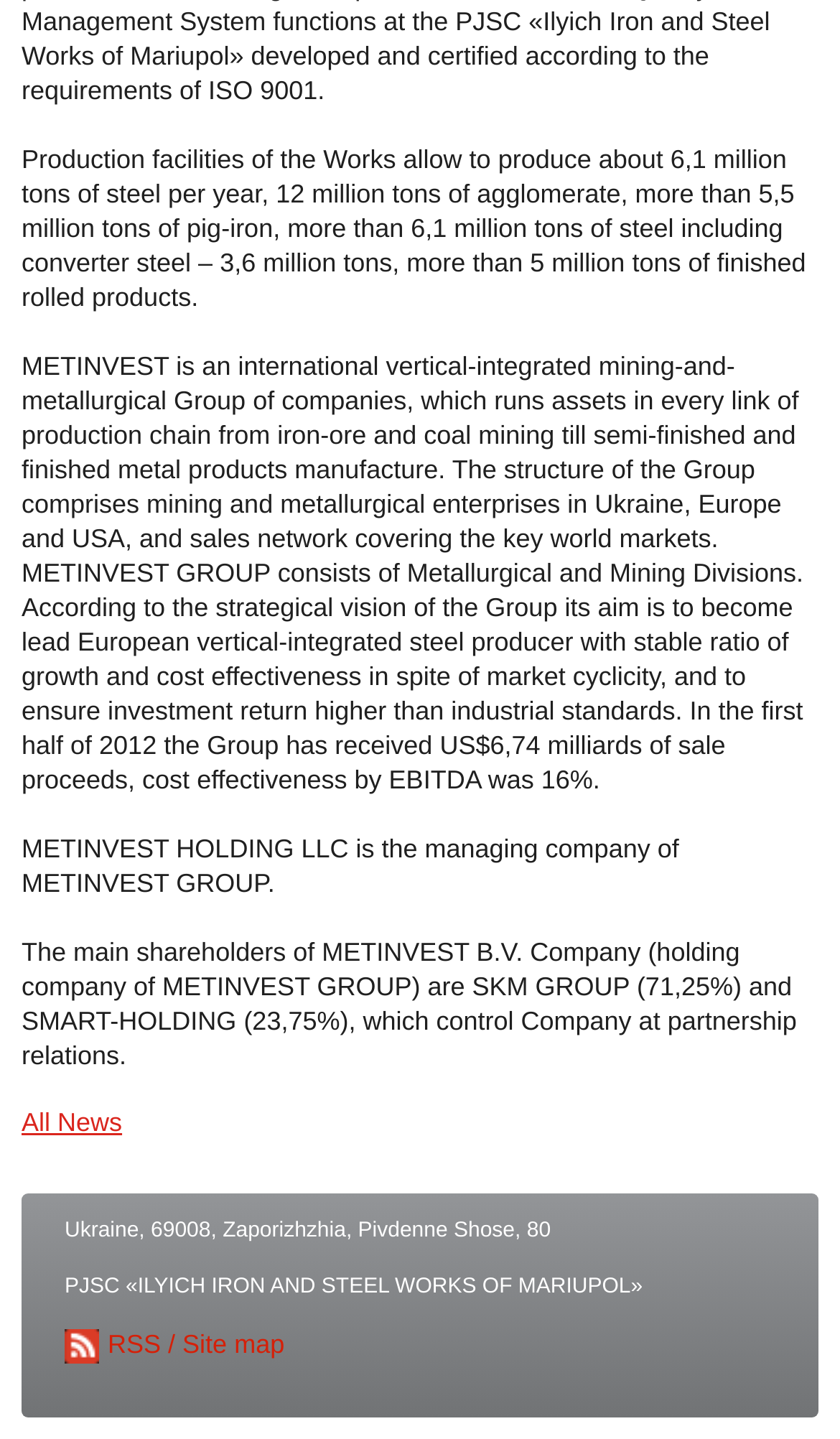What is the percentage of SKM GROUP in METINVEST B.V. Company?
Using the image as a reference, give an elaborate response to the question.

According to the StaticText element with bounding box coordinates [0.026, 0.651, 0.949, 0.744], the main shareholders of METINVEST B.V. Company are SKM GROUP (71,25%) and SMART-HOLDING (23,75%), which control Company at partnership relations.